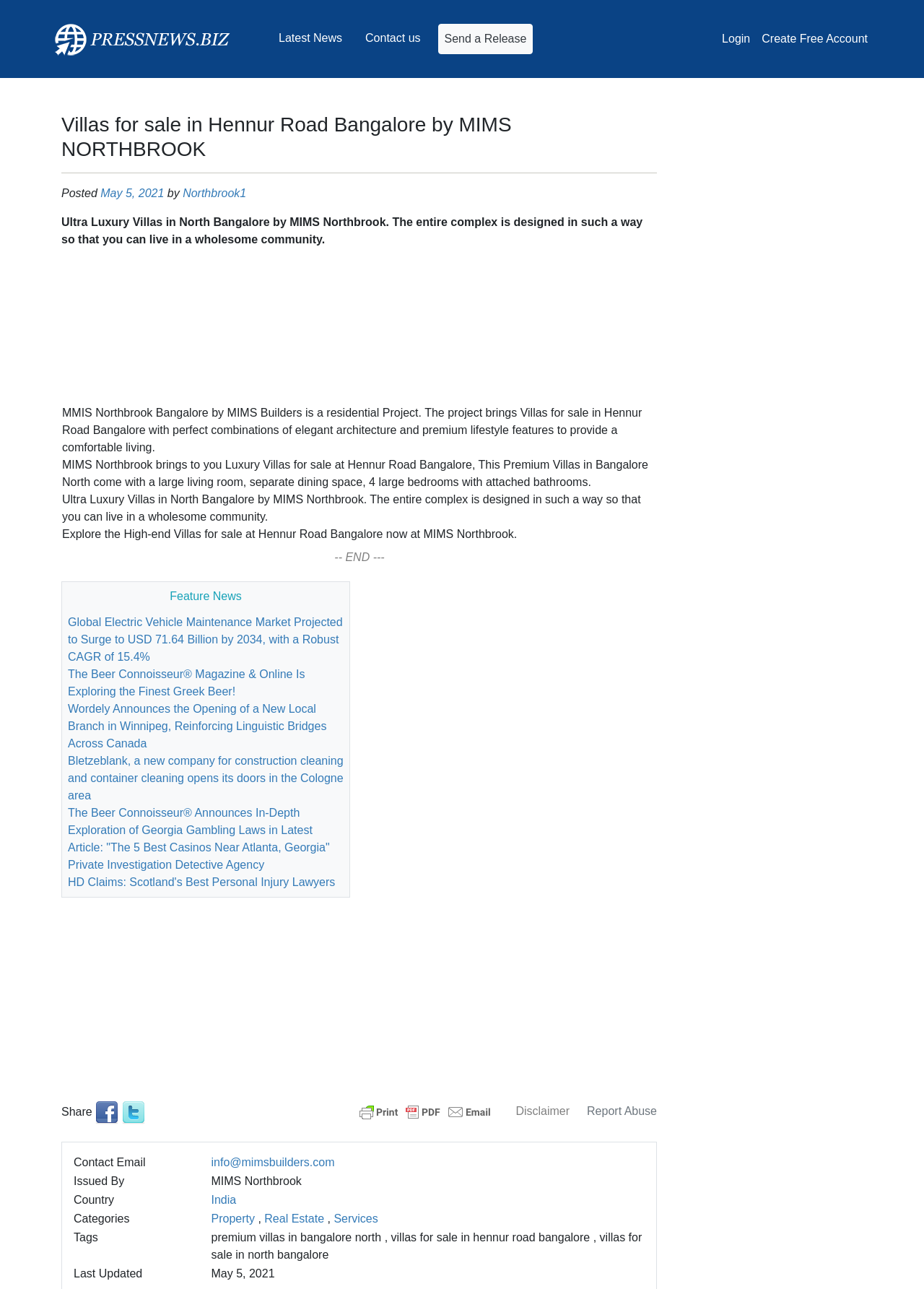Please identify the bounding box coordinates of the clickable area that will allow you to execute the instruction: "Click on 'Create Free Account'".

[0.818, 0.019, 0.945, 0.041]